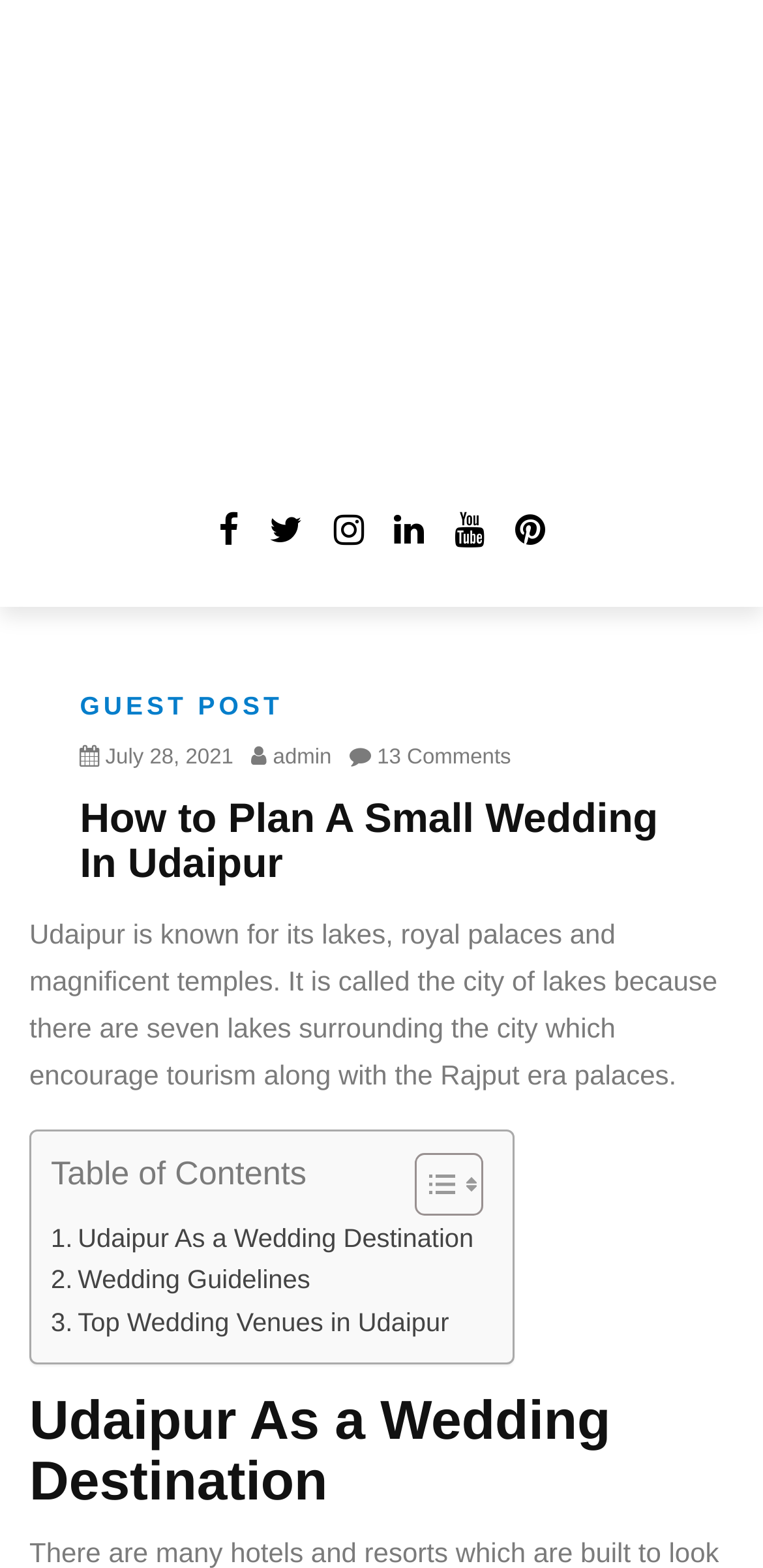What is the author of the article?
From the details in the image, answer the question comprehensively.

The author of the article is mentioned as 'admin' in the webpage, which is indicated by the link ' admin'.